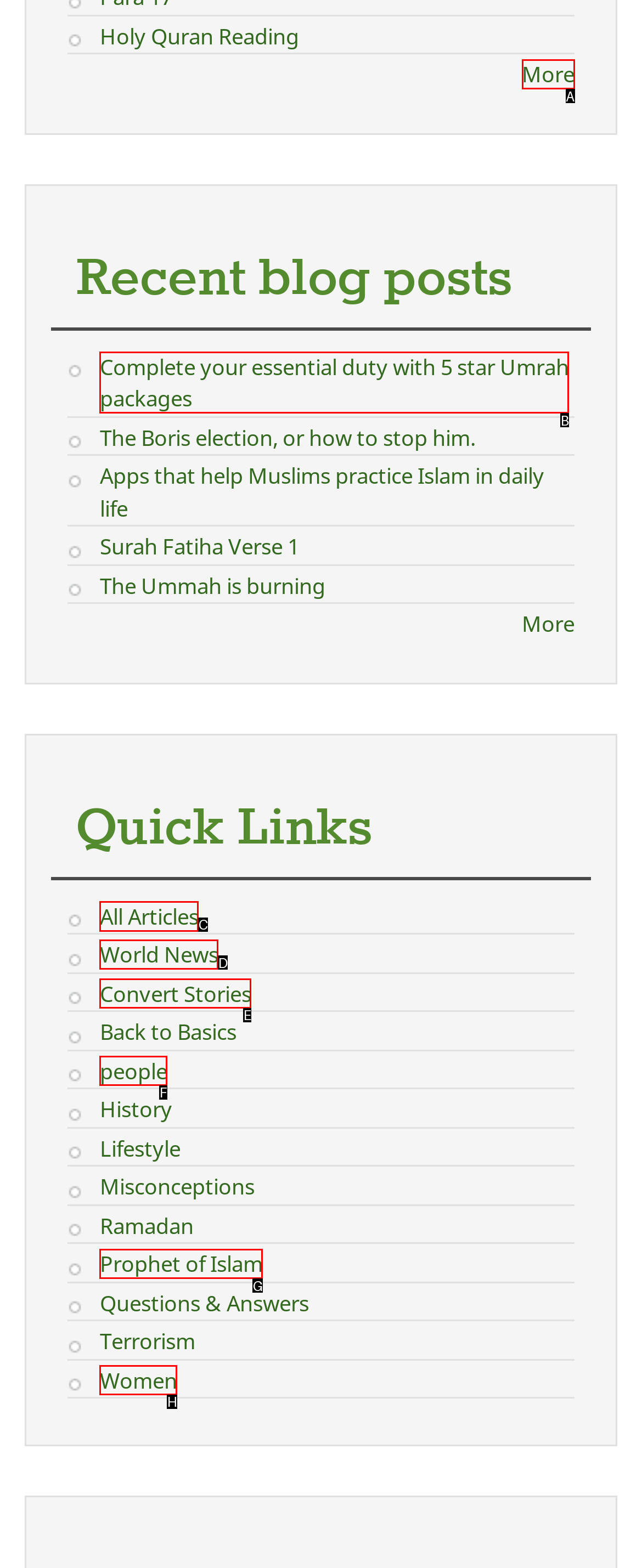Identify which lettered option to click to carry out the task: Browse All Articles. Provide the letter as your answer.

C